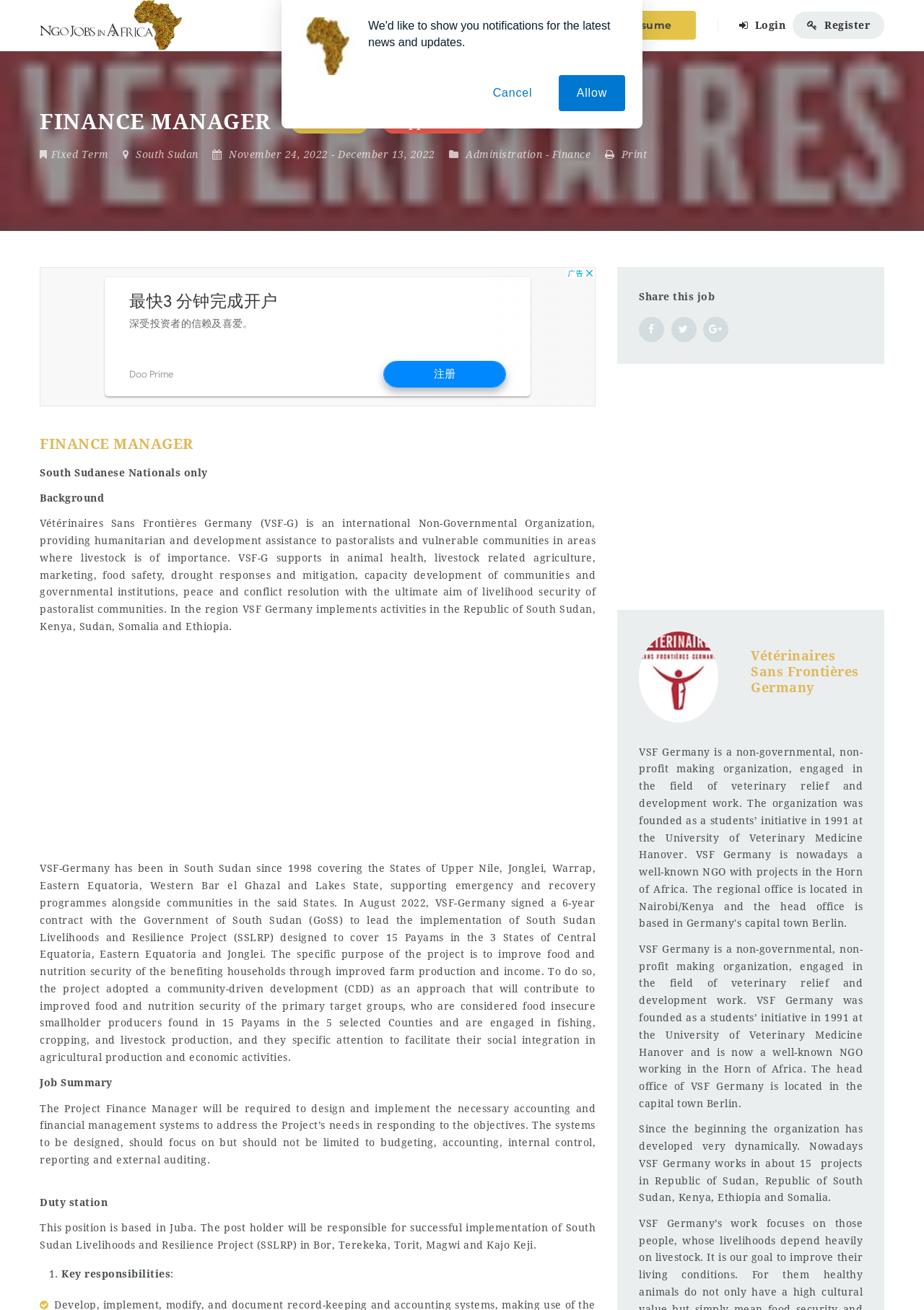Please identify the bounding box coordinates for the region that you need to click to follow this instruction: "Click on Post A Job".

[0.478, 0.0, 0.554, 0.039]